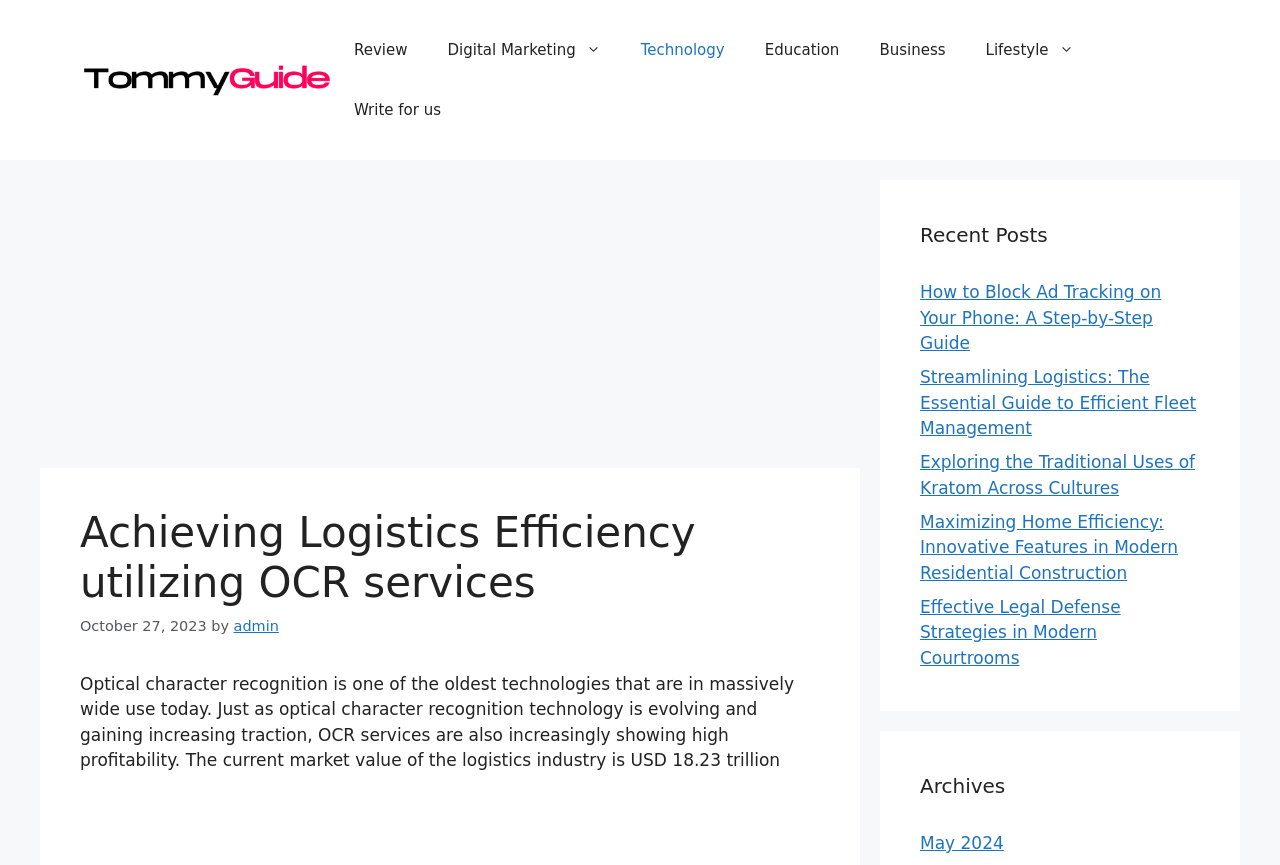Can you find the bounding box coordinates for the element to click on to achieve the instruction: "Click on the 'Write for us' link"?

[0.261, 0.092, 0.36, 0.162]